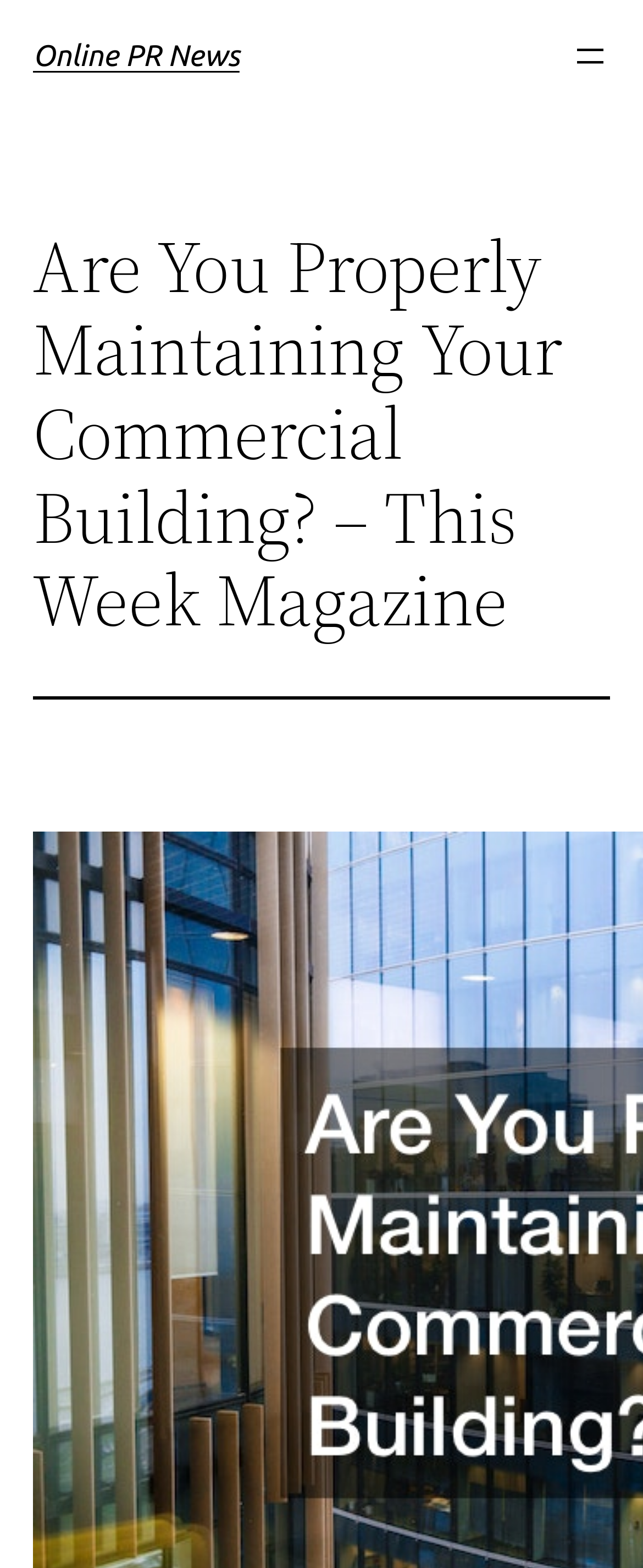Determine the main headline of the webpage and provide its text.

Online PR News